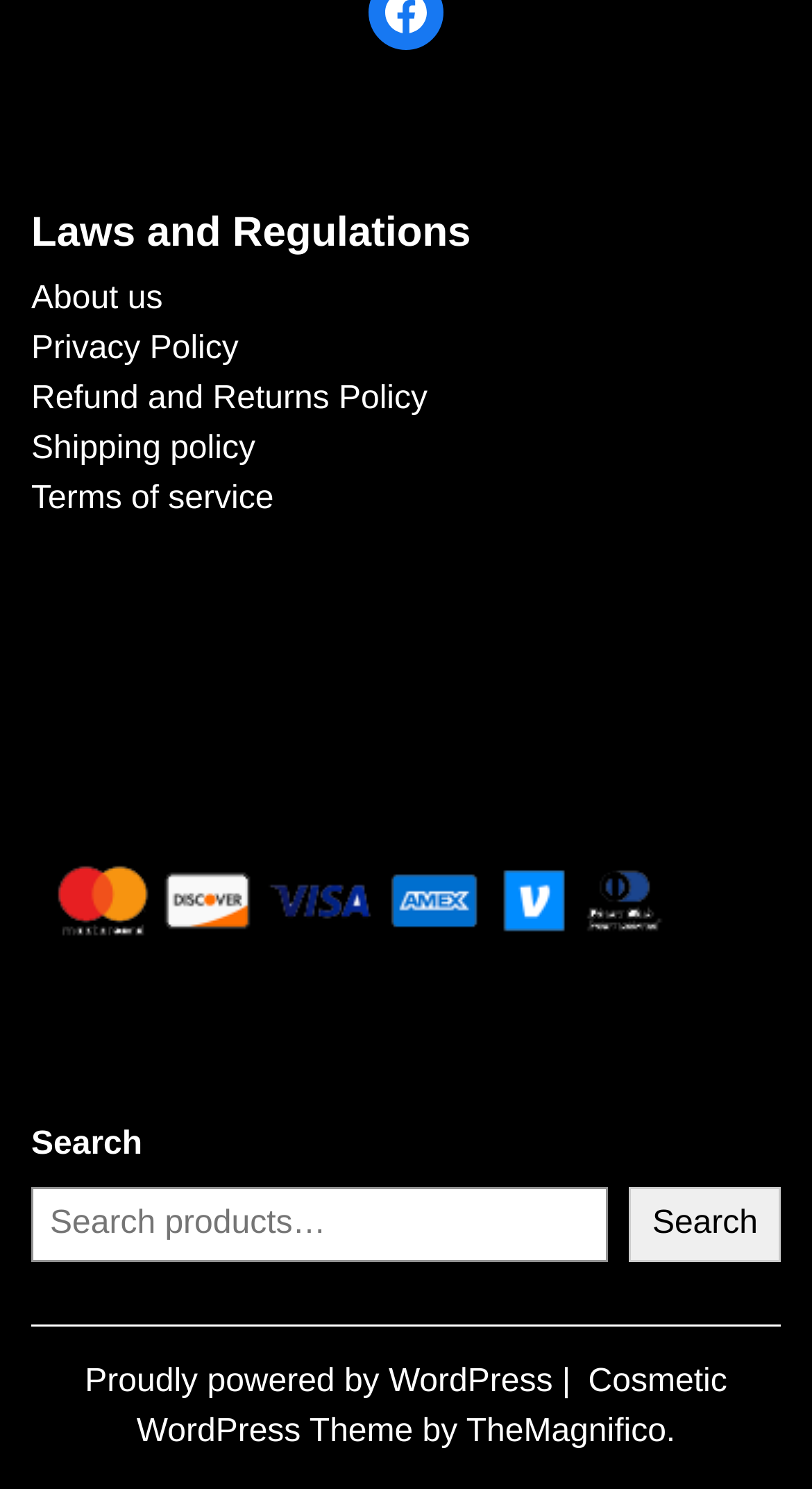Identify the bounding box for the given UI element using the description provided. Coordinates should be in the format (top-left x, top-left y, bottom-right x, bottom-right y) and must be between 0 and 1. Here is the description: Privacy Policy

[0.038, 0.222, 0.294, 0.246]